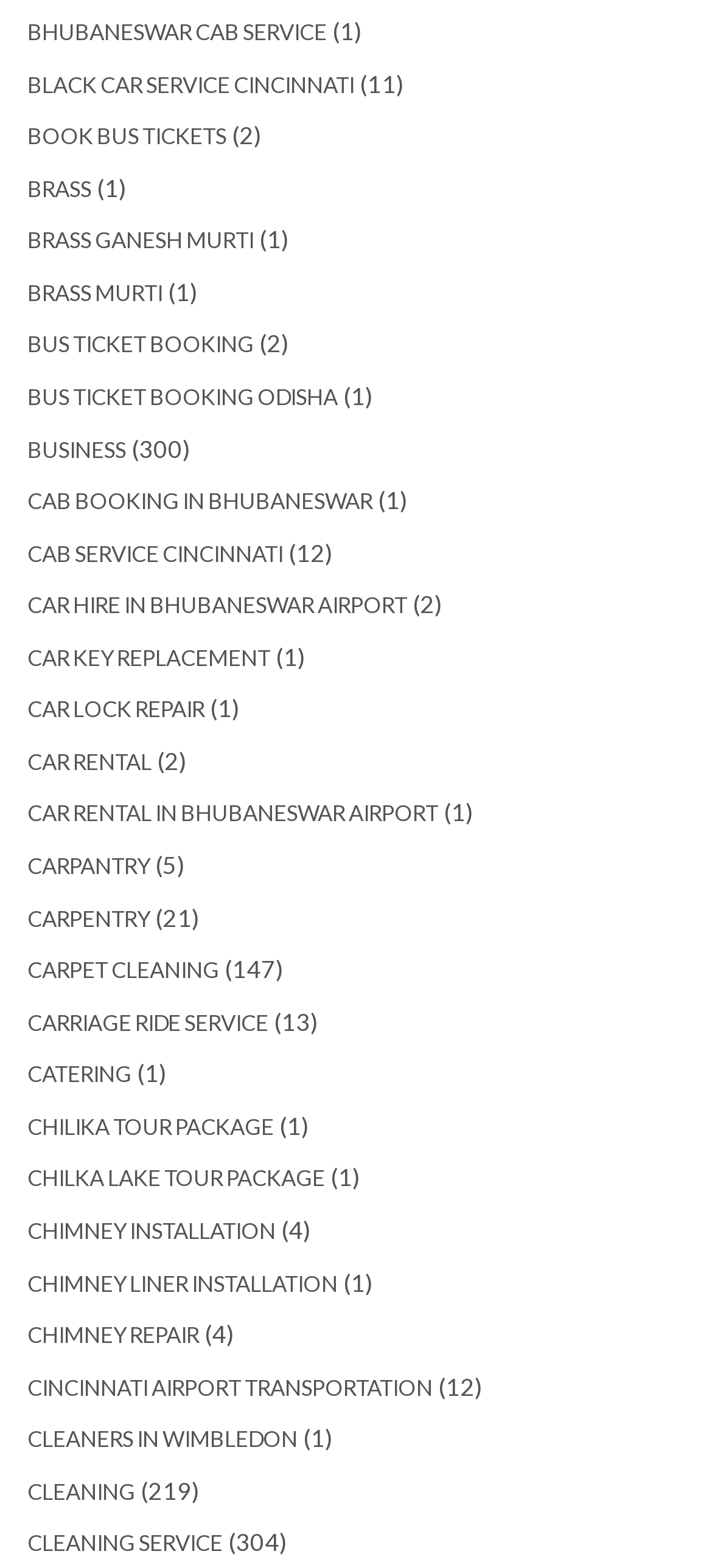Can you give a detailed response to the following question using the information from the image? What is the first cab service listed?

The first link on the webpage is 'BHUBANESWAR CAB SERVICE', which is located at the top-left corner of the page with a bounding box of [0.038, 0.012, 0.459, 0.029].